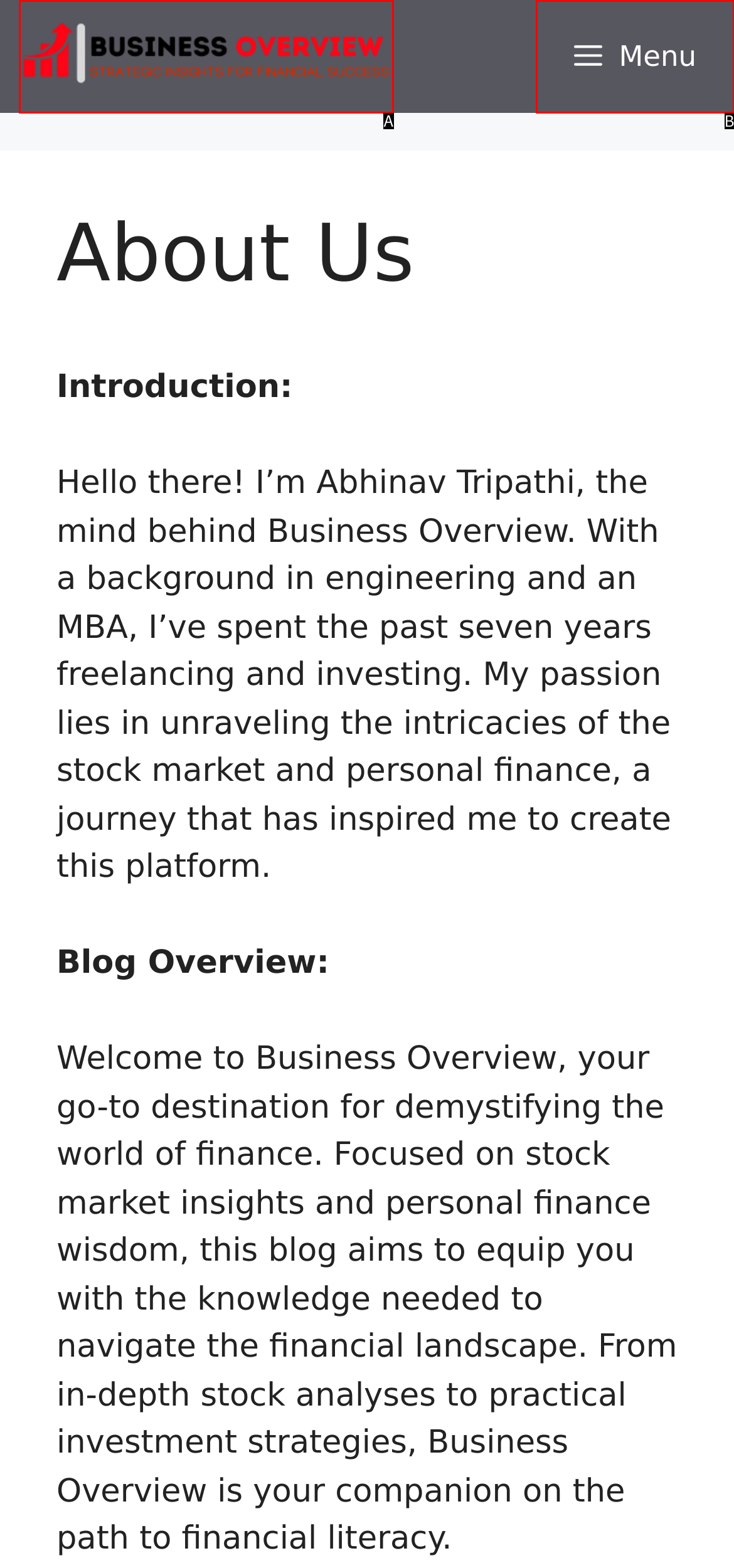Examine the description: Menu and indicate the best matching option by providing its letter directly from the choices.

B